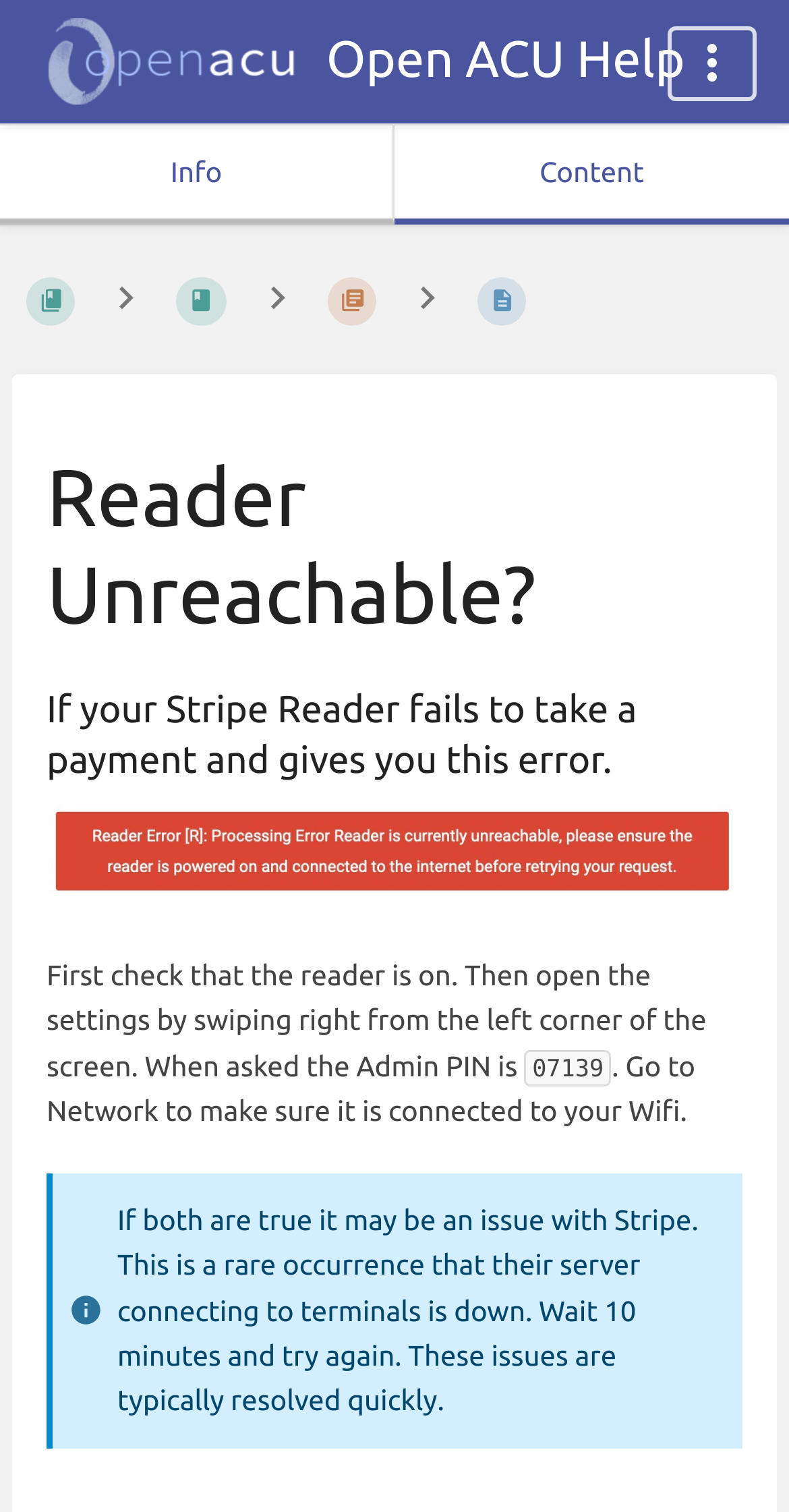What is the purpose of the webpage?
Can you offer a detailed and complete answer to this question?

The webpage appears to be a help page that provides a step-by-step guide to troubleshoot the 'Reader Unreachable?' error that occurs with Stripe Readers, offering solutions to resolve the issue.